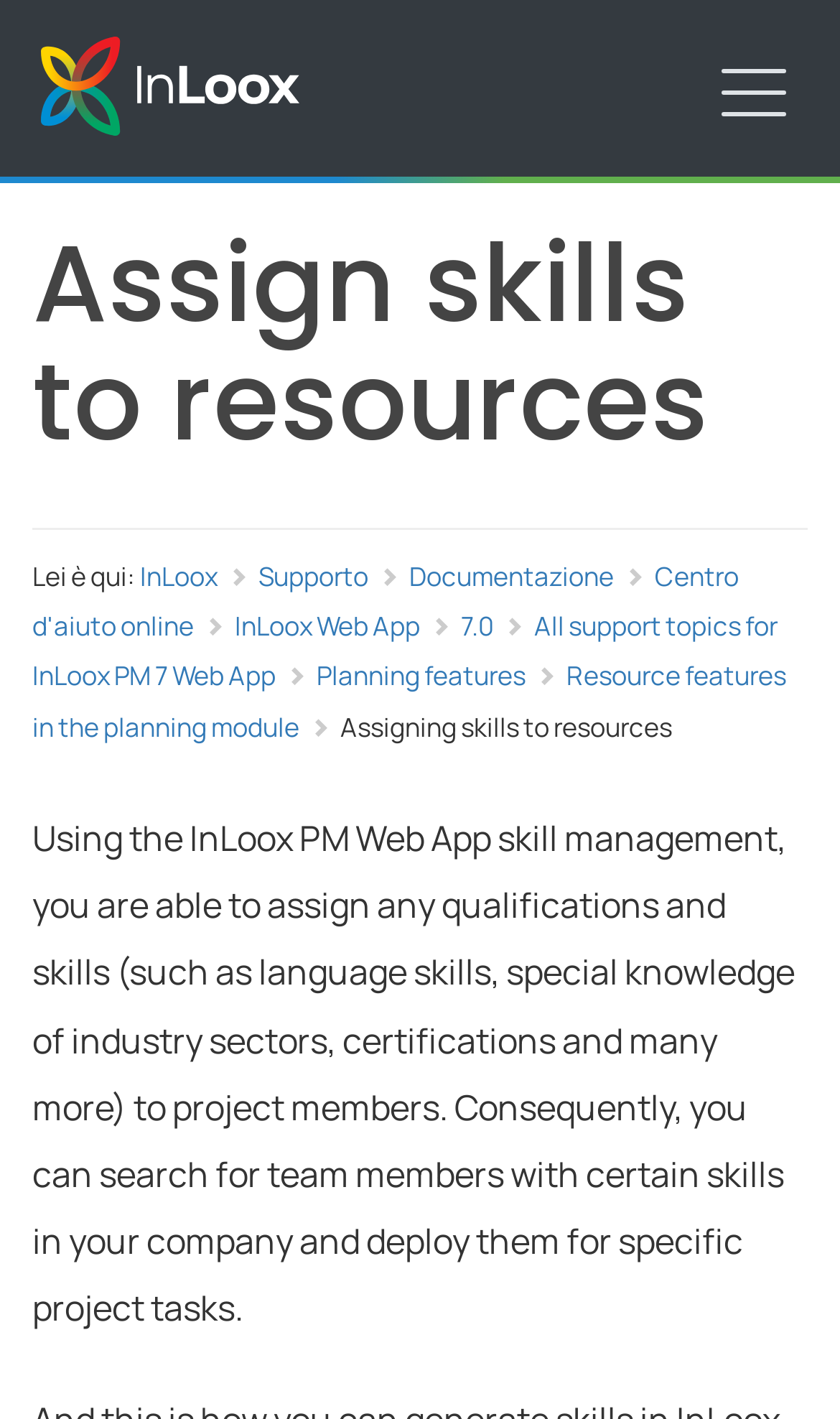Use a single word or phrase to answer the question: What is the benefit of assigning skills to resources?

Search for team members with certain skills